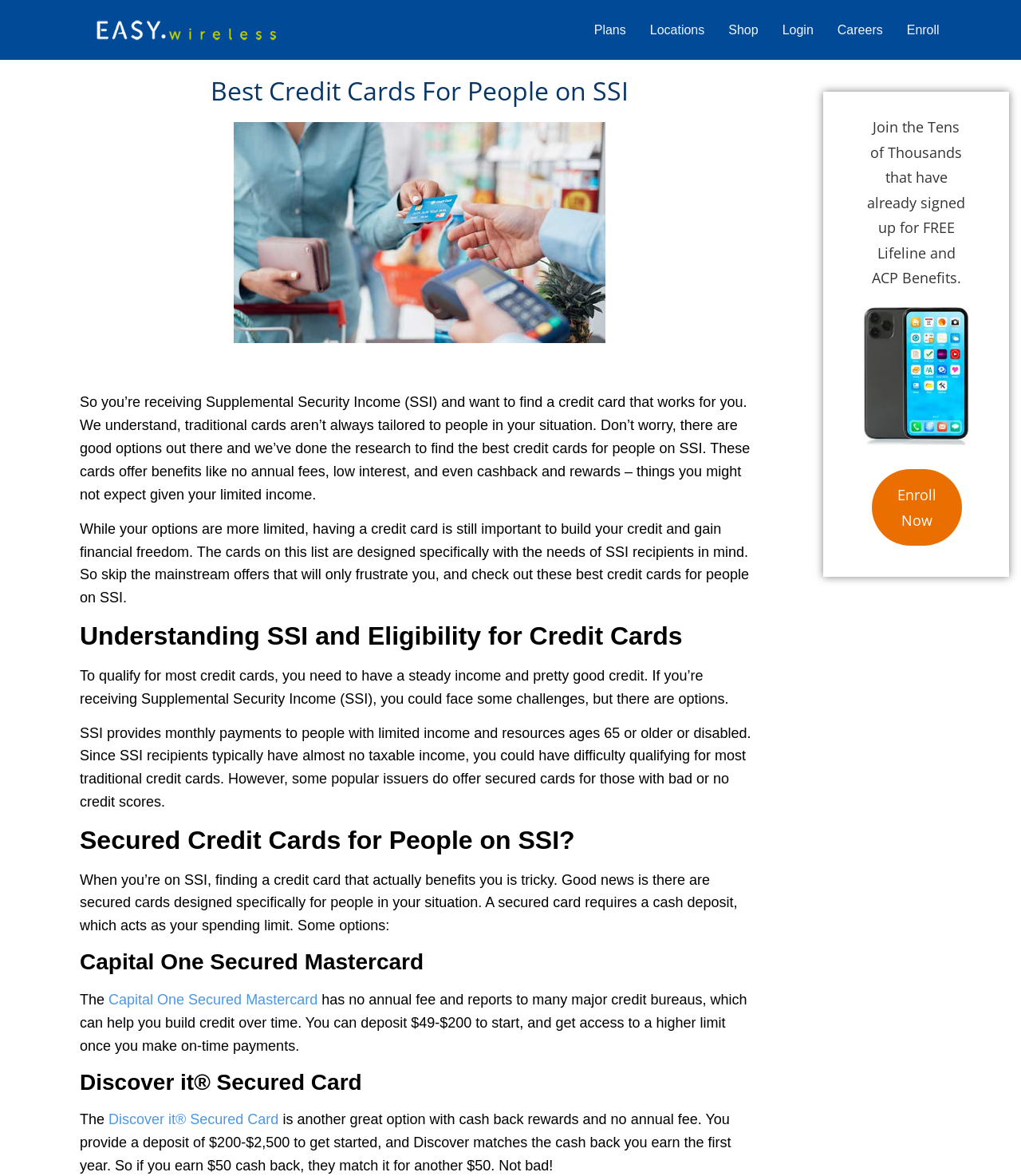Identify and provide the main heading of the webpage.

Best Credit Cards For People on SSI